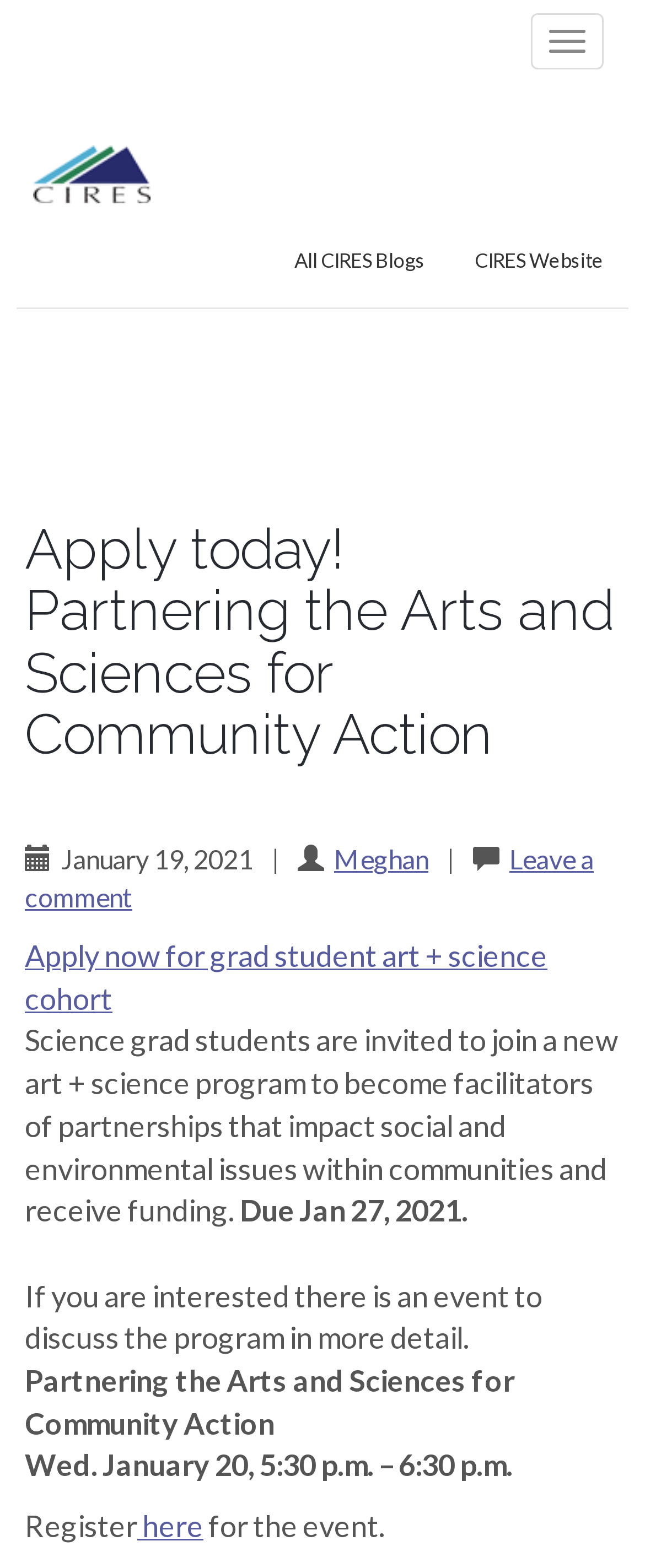Who is the author of the post?
Please provide a comprehensive answer based on the contents of the image.

I found the author's name by looking at the text '| Meghan' which is located below the title of the post.